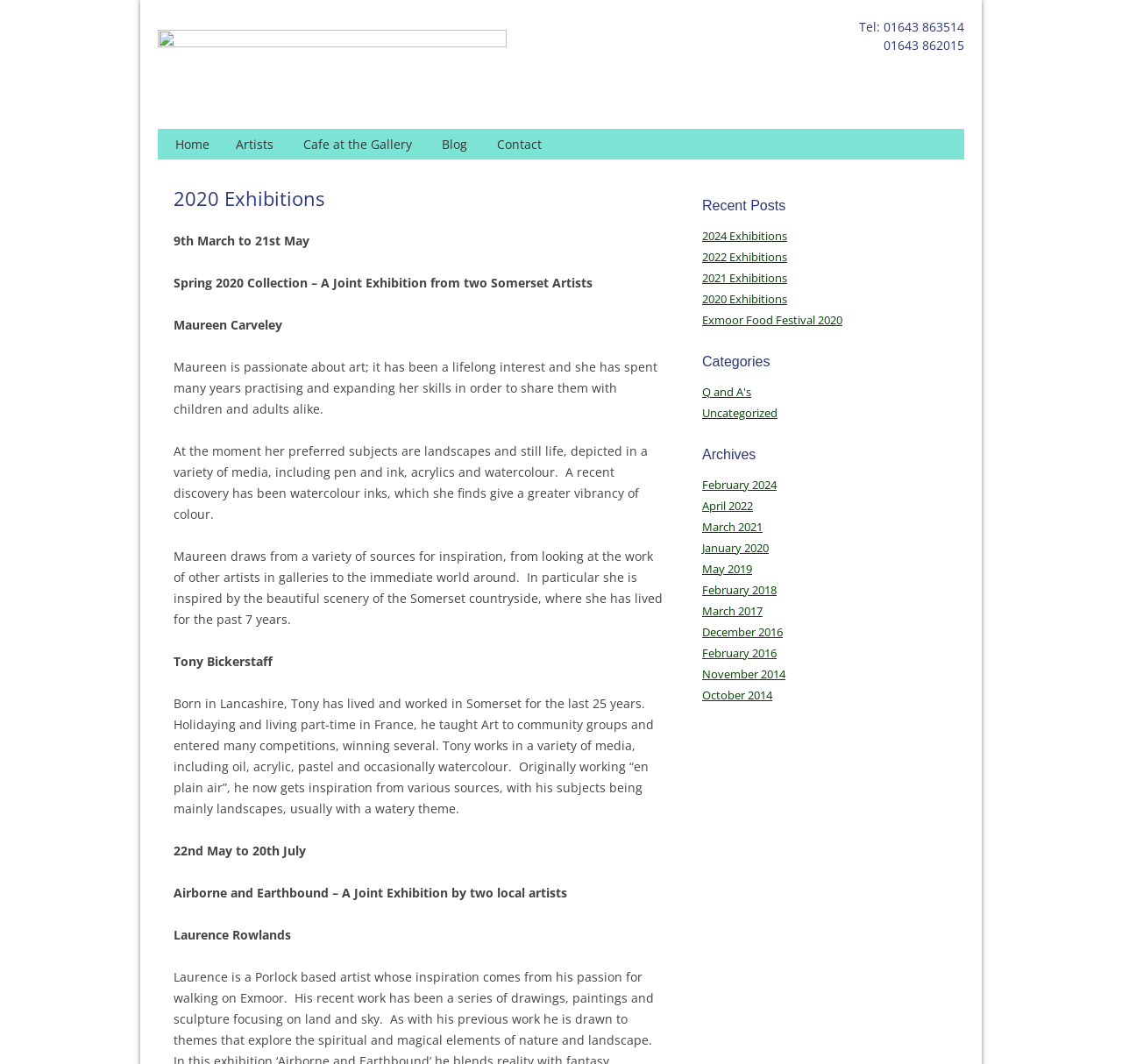Please give a short response to the question using one word or a phrase:
What is the phone number of the gallery?

01643 863514